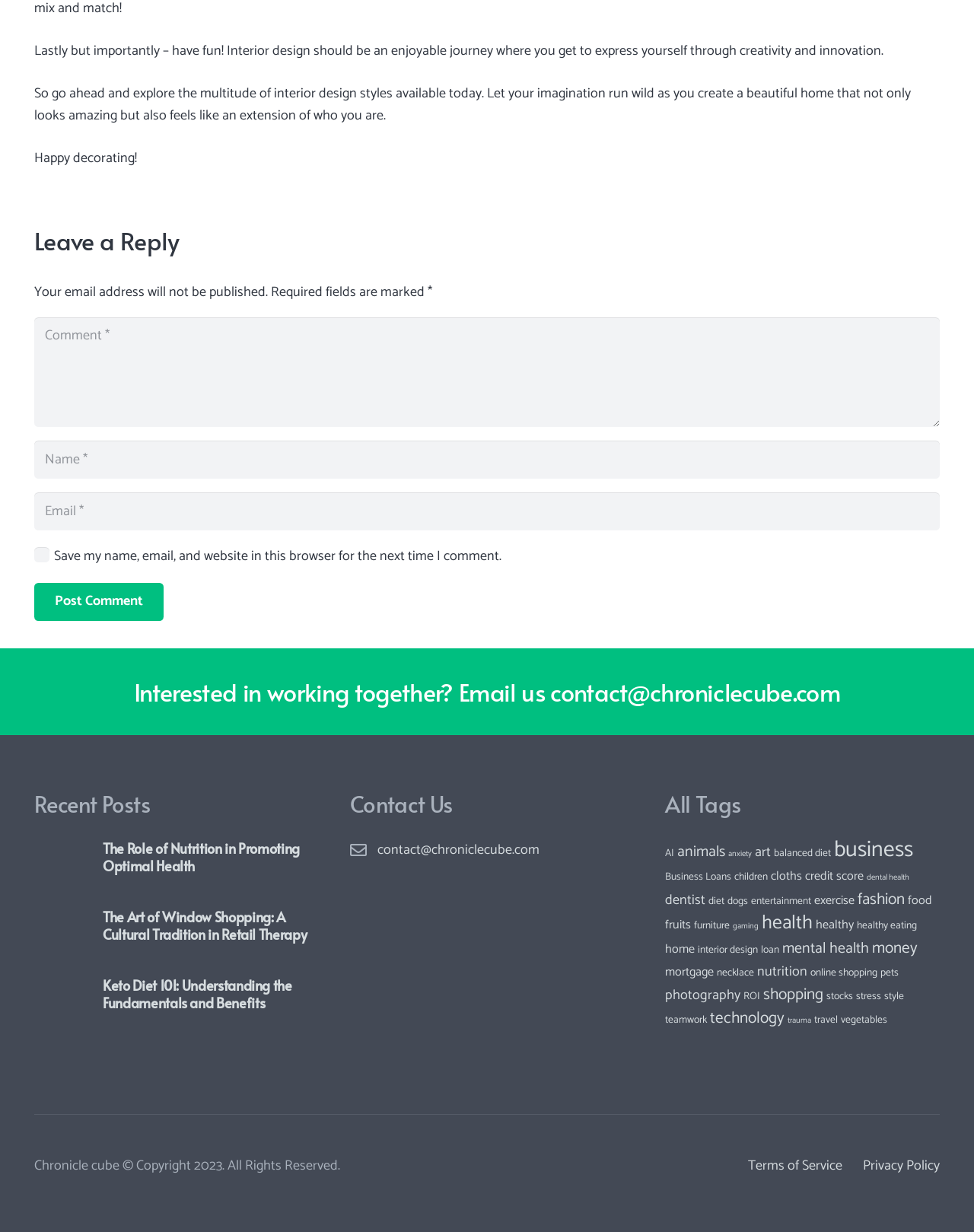Locate the bounding box coordinates of the element to click to perform the following action: 'Contact us via email'. The coordinates should be given as four float values between 0 and 1, in the form of [left, top, right, bottom].

[0.137, 0.549, 0.863, 0.575]